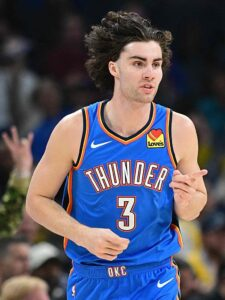At what age did Josh Giddey record a triple-double?
Based on the screenshot, provide a one-word or short-phrase response.

19 years and 84 days